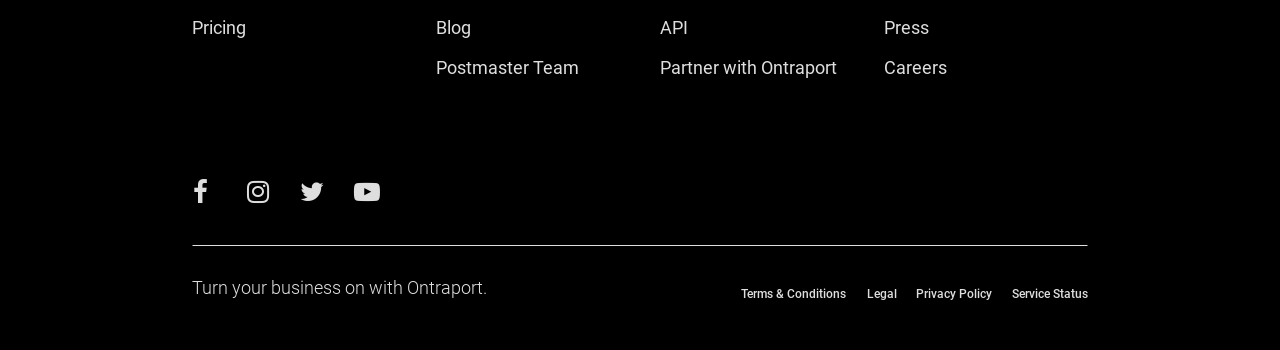With reference to the image, please provide a detailed answer to the following question: How many social media links are there?

I counted the number of social media links by looking at the icons, which are '', '', '', and ''. These icons are commonly used to represent social media platforms, so I inferred that they are social media links.